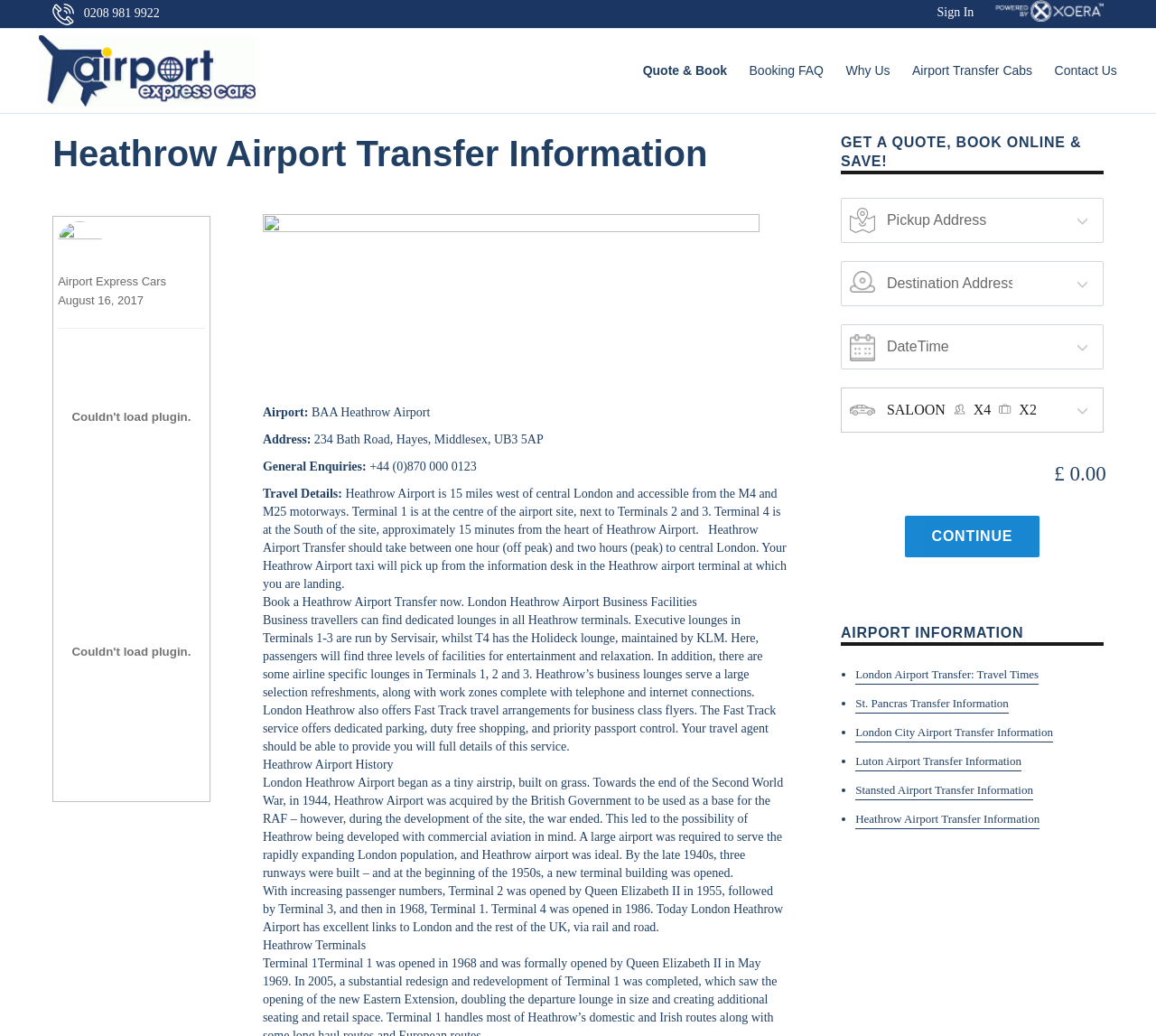Please identify the bounding box coordinates of the clickable area that will fulfill the following instruction: "Click the 'Quote & Book' link". The coordinates should be in the format of four float numbers between 0 and 1, i.e., [left, top, right, bottom].

[0.546, 0.052, 0.638, 0.084]